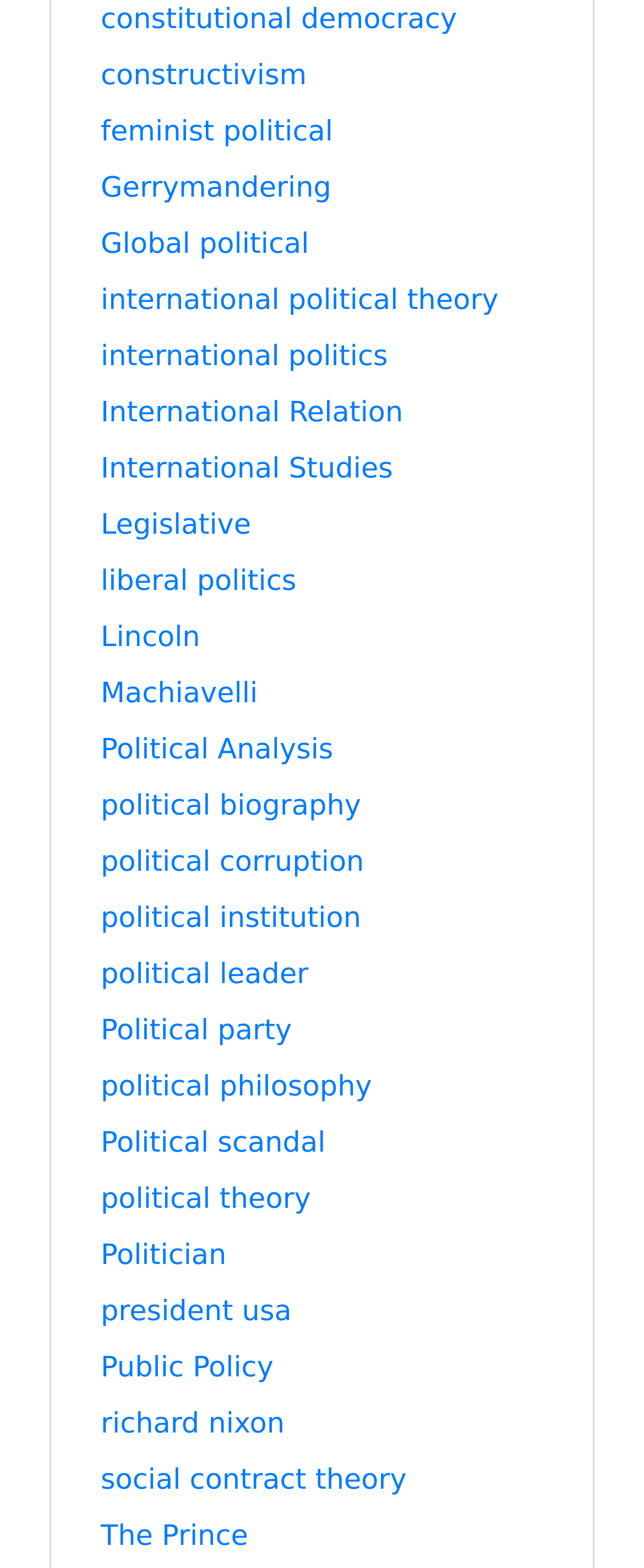Locate the bounding box coordinates of the area that needs to be clicked to fulfill the following instruction: "learn about Machiavelli". The coordinates should be in the format of four float numbers between 0 and 1, namely [left, top, right, bottom].

[0.156, 0.432, 0.4, 0.453]